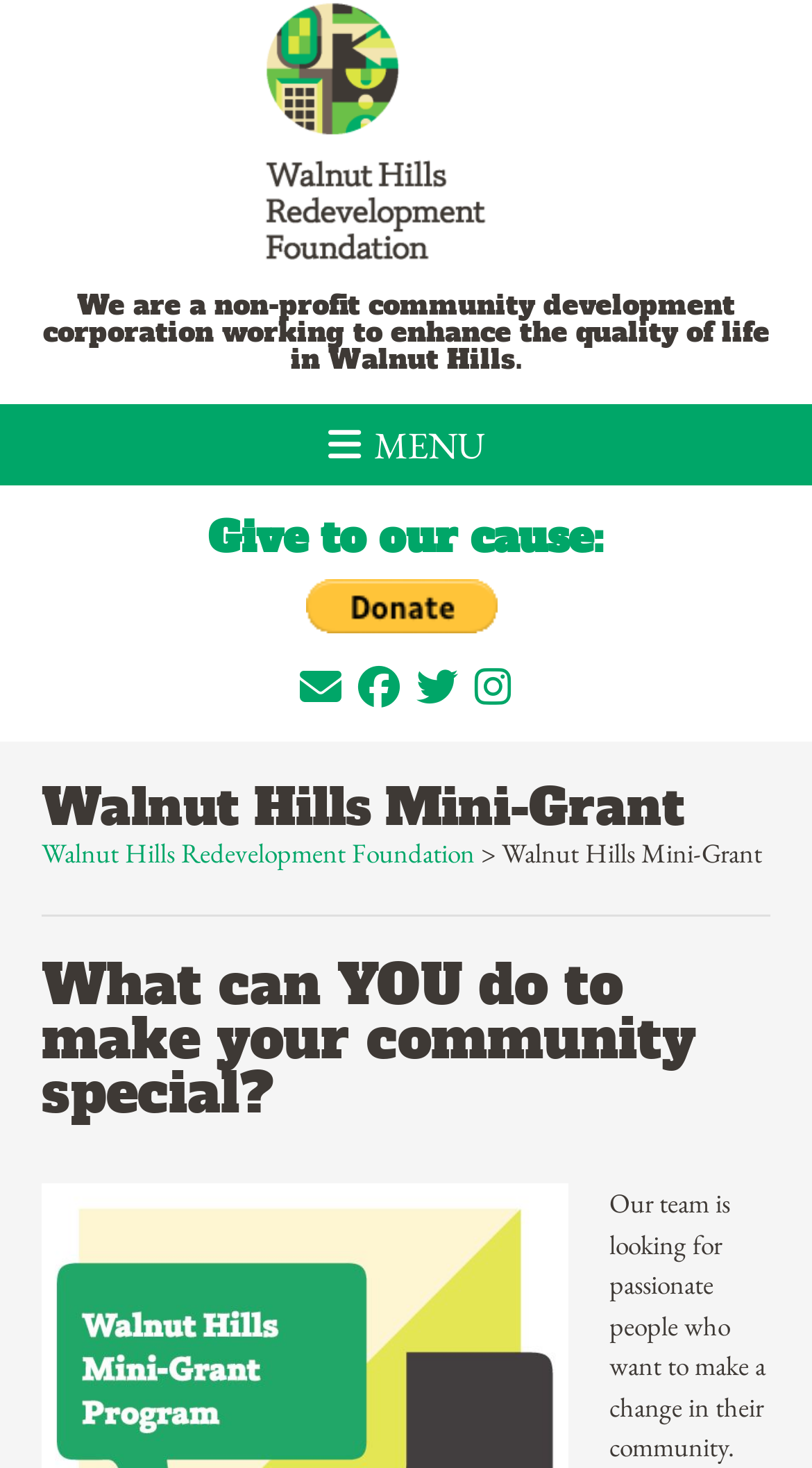Provide a thorough and detailed response to the question by examining the image: 
What is the purpose of the 'Give to our cause:' section?

The 'Give to our cause:' section contains a button 'PayPal - The safer, easier way to pay online!', which suggests that the purpose of this section is to allow users to donate to the cause via PayPal.